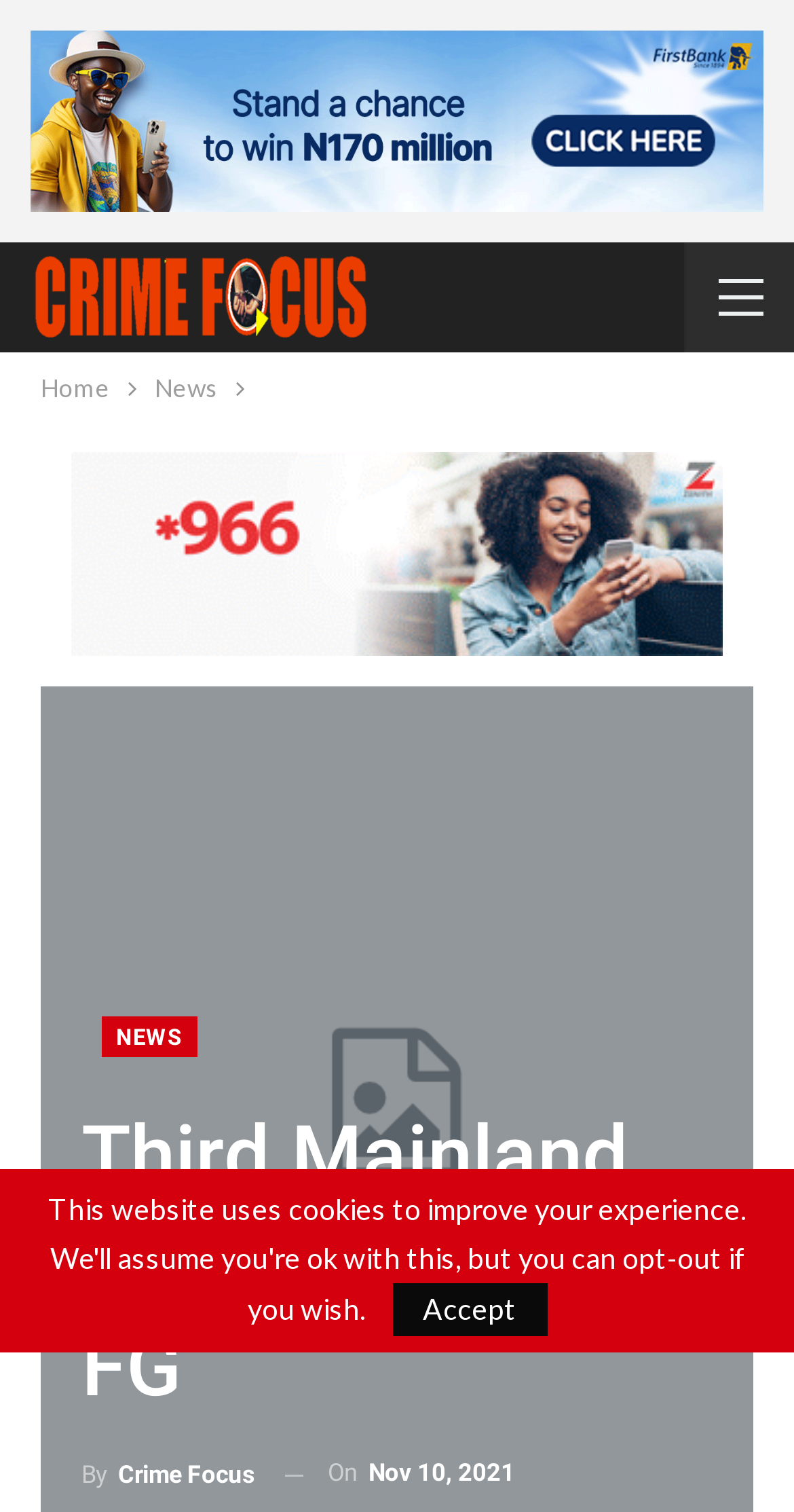What is the name of the news organization?
Please give a detailed and elaborate answer to the question based on the image.

I looked at the image element with the text 'Crime Focus News' which suggests that it is the name of the news organization.